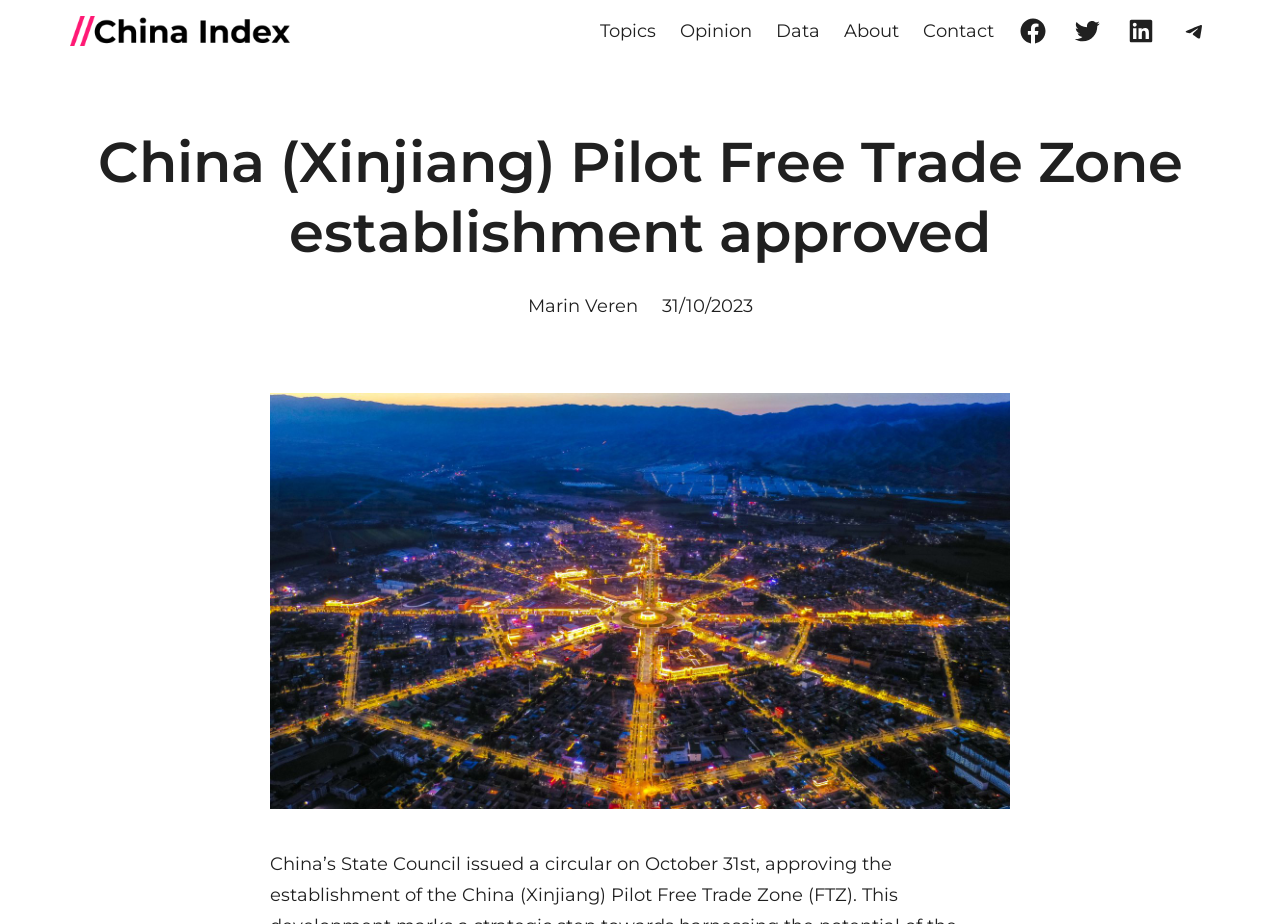Present a detailed account of what is displayed on the webpage.

The webpage is about the establishment of the China (Xinjiang) Pilot Free Trade Zone, as announced by China's State Council. At the top left corner, there is a logo of China Index, which is also a clickable link. 

To the right of the logo, there is a navigation bar with several links, including "Topics", "Opinion", "Data", "About", and "Contact". Further to the right, there are social media links to Facebook, Twitter, LinkedIn, and Telegram.

Below the navigation bar, there is a main heading that reads "China (Xinjiang) Pilot Free Trade Zone establishment approved". 

Under the main heading, there is a byline "Marin Veren" and a timestamp "31/10/2023" indicating the date of the article. 

The main content of the webpage is accompanied by a large image that takes up most of the page, showing a night view of Tekes County in northwest China's Xinjiang Uygur Autonomous Region.